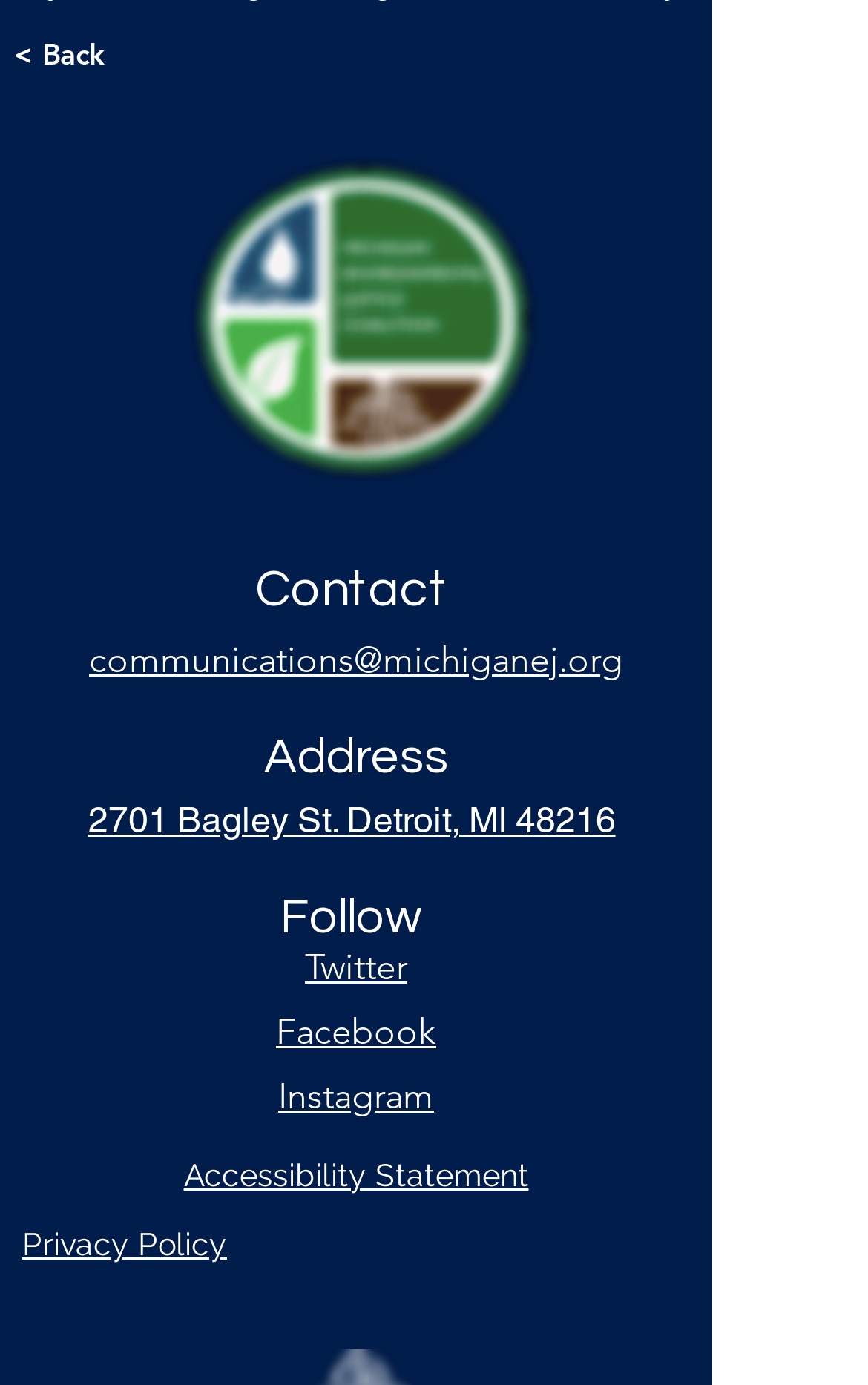Locate the bounding box coordinates of the area you need to click to fulfill this instruction: 'Click on the 'Facebook' link'. The coordinates must be in the form of four float numbers ranging from 0 to 1: [left, top, right, bottom].

None